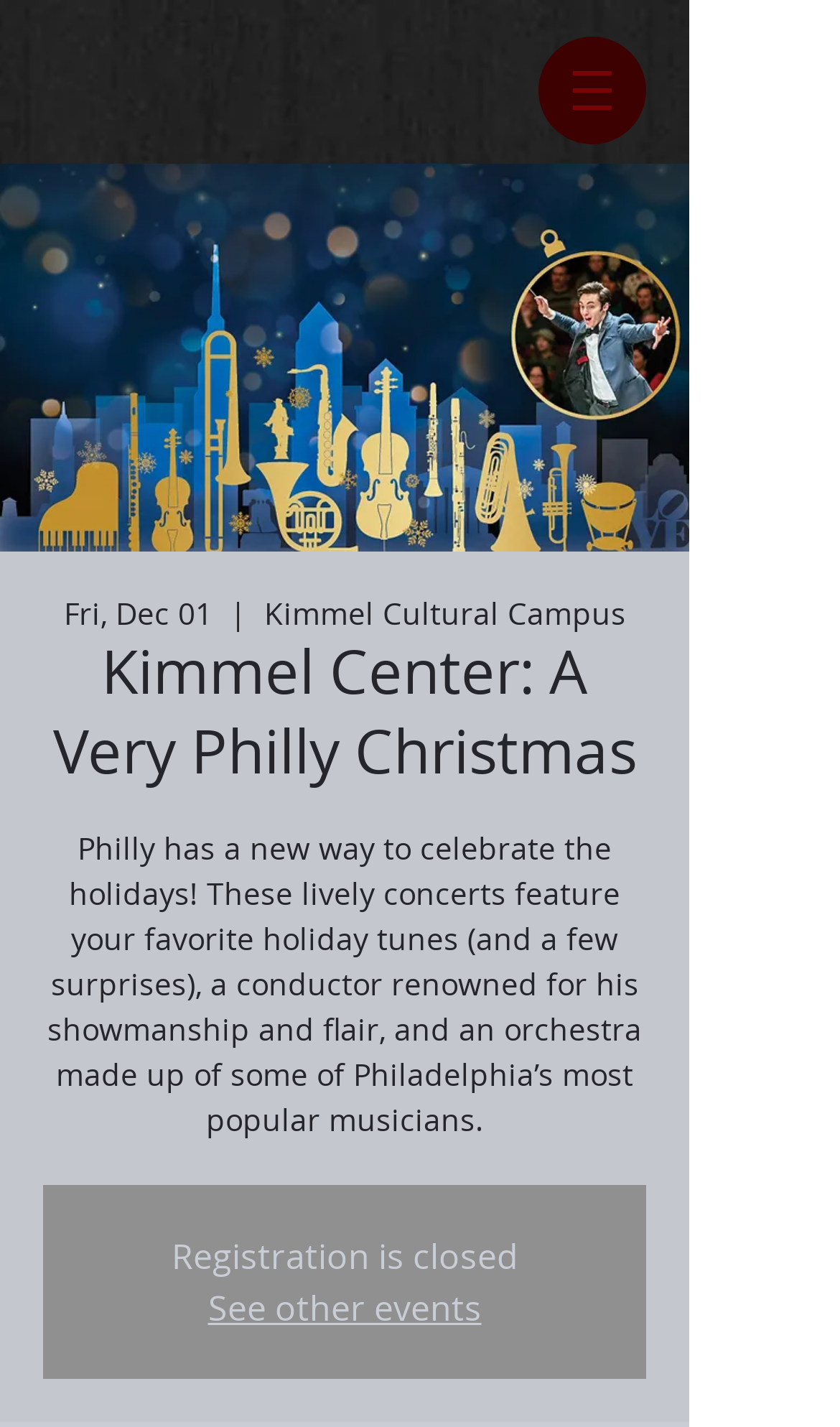What is the location of the event?
Answer the question based on the image using a single word or a brief phrase.

Kimmel Cultural Campus